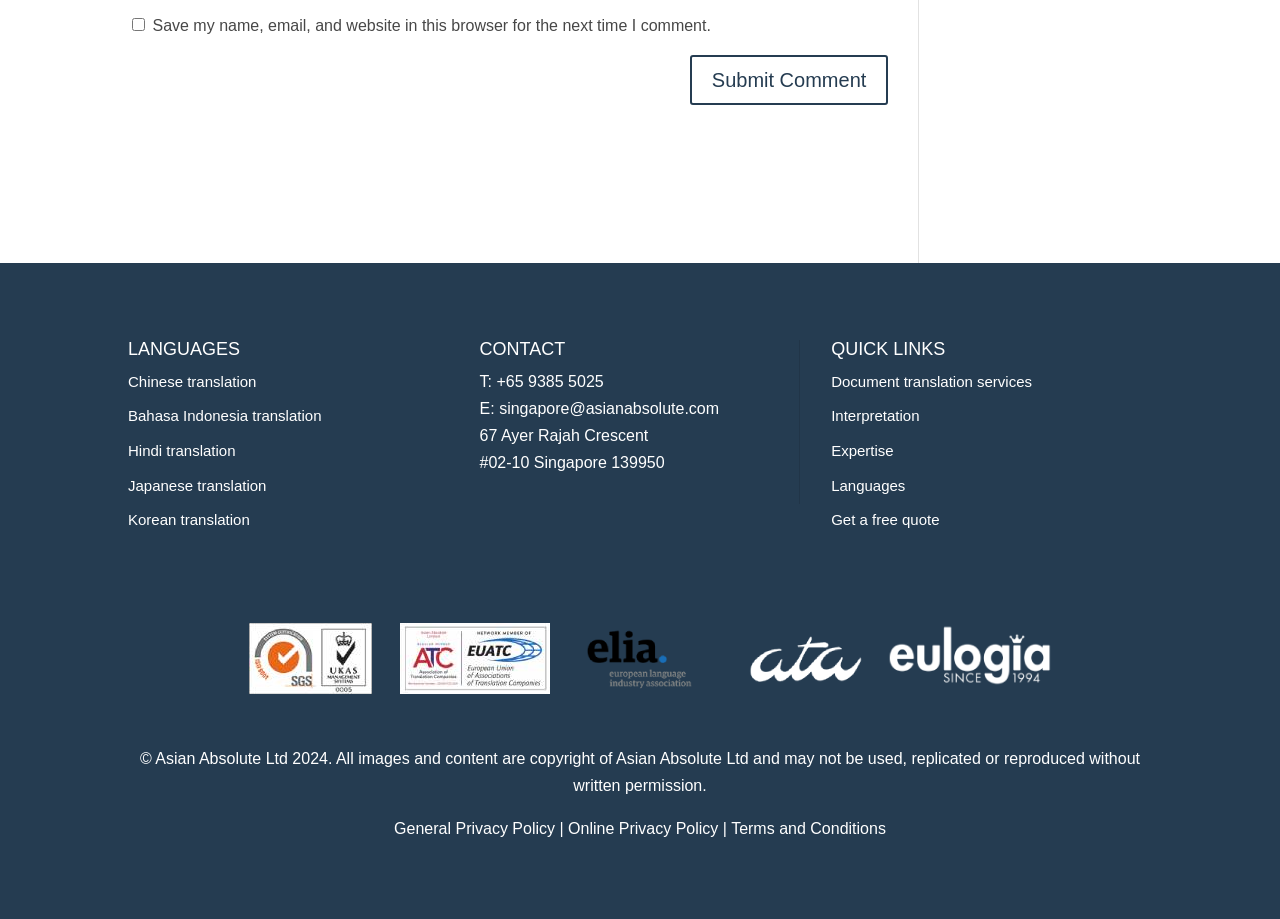Pinpoint the bounding box coordinates of the clickable element needed to complete the instruction: "Submit a comment". The coordinates should be provided as four float numbers between 0 and 1: [left, top, right, bottom].

[0.539, 0.06, 0.694, 0.114]